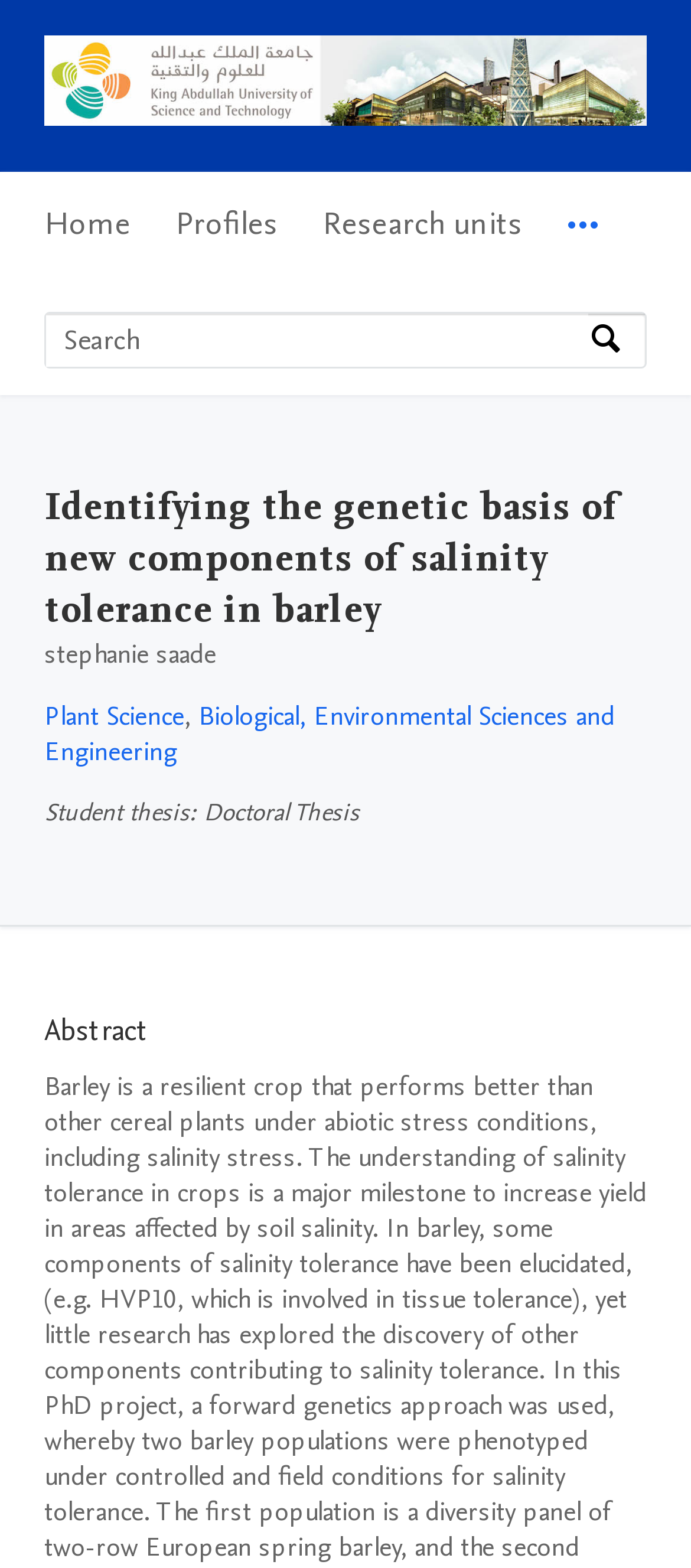What can be searched on this website?
Give a detailed response to the question by analyzing the screenshot.

The search functionality of the website can be found in the top right section, where it is written 'Search by expertise, name or affiliation' in a static text element, indicating that these are the fields that can be searched.